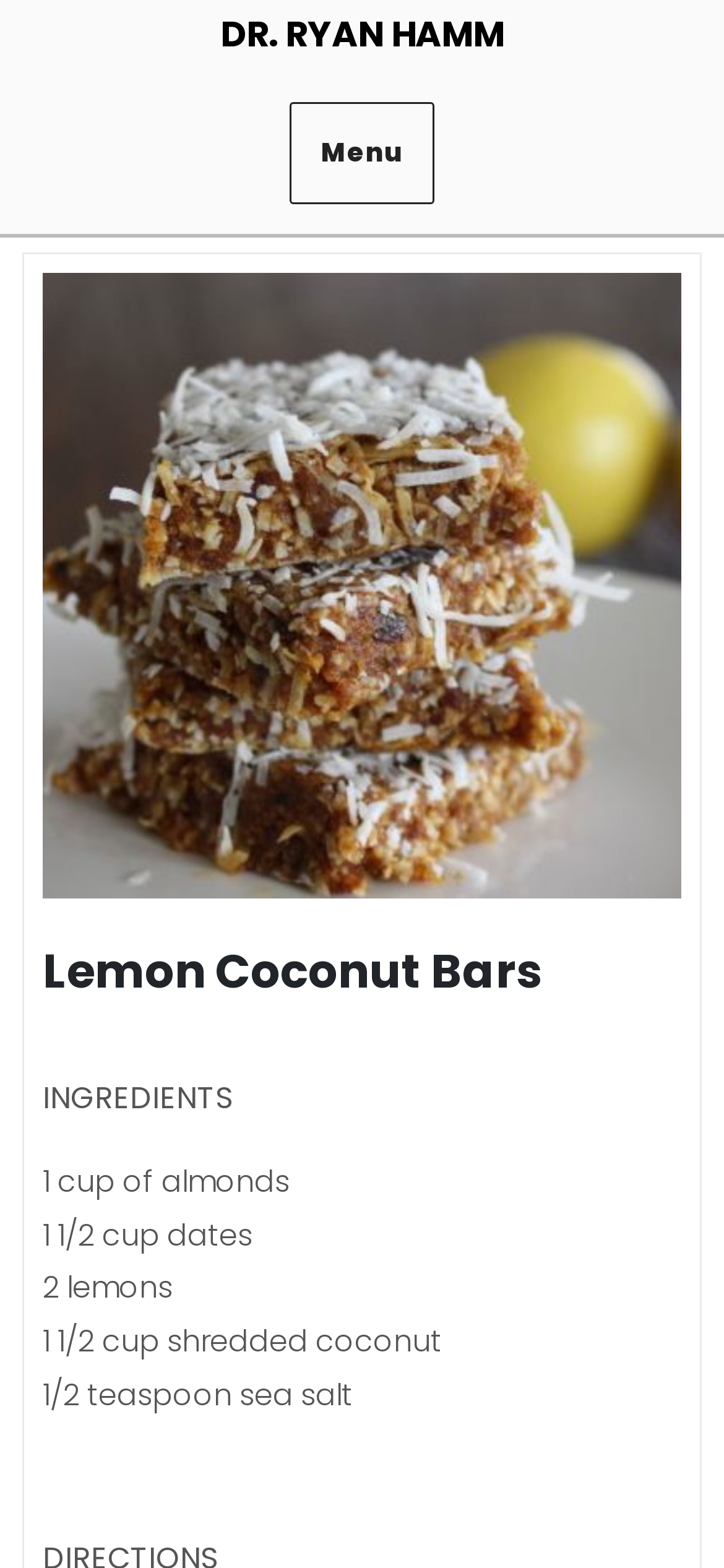Please find the bounding box for the UI component described as follows: "Back".

None